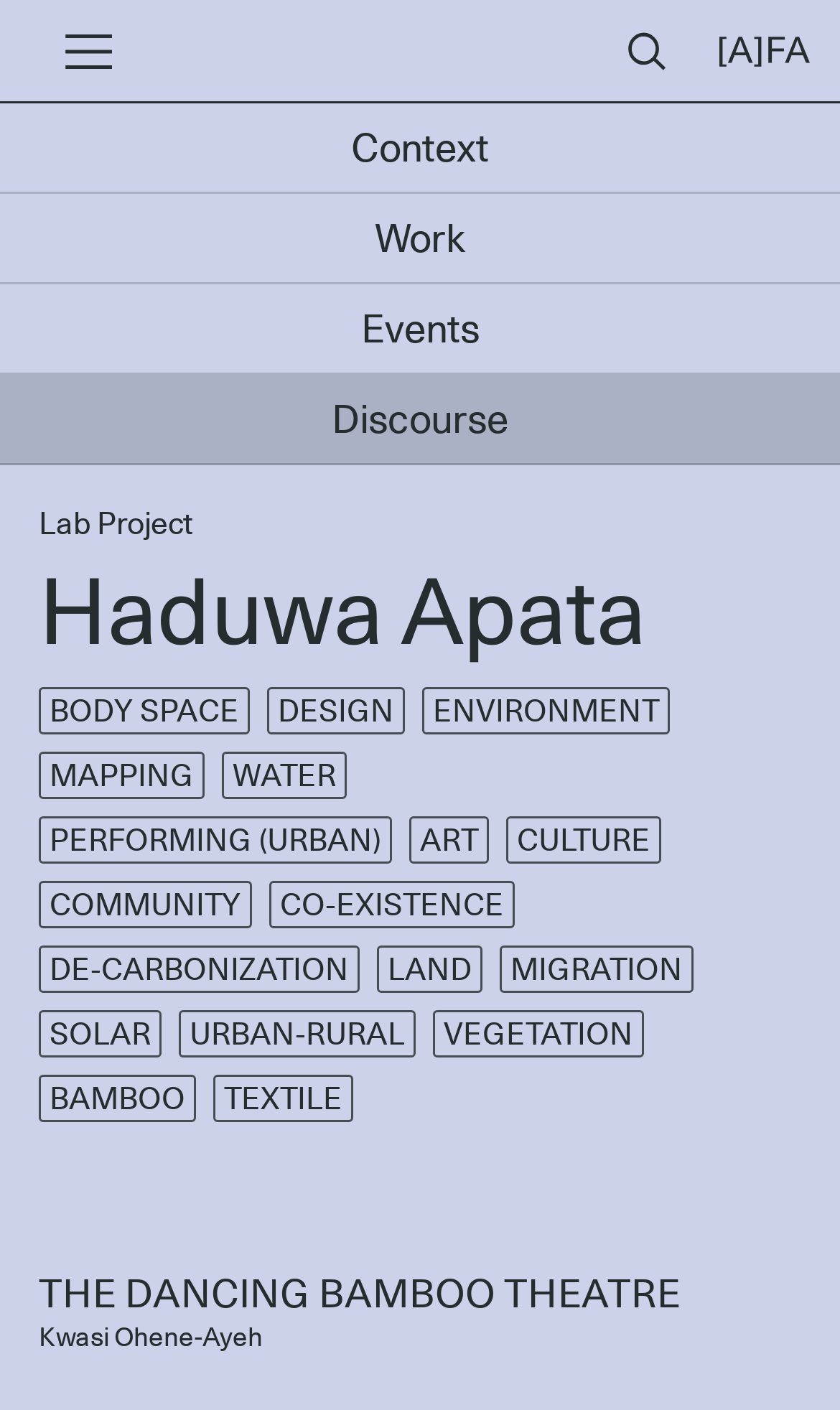Using the information shown in the image, answer the question with as much detail as possible: What are the main categories?

The answer can be found by looking at the links located at [0.046, 0.487, 0.297, 0.521], [0.318, 0.487, 0.482, 0.521], [0.503, 0.487, 0.797, 0.521], and so on. These links are children of the root element and are positioned in the middle of the page.